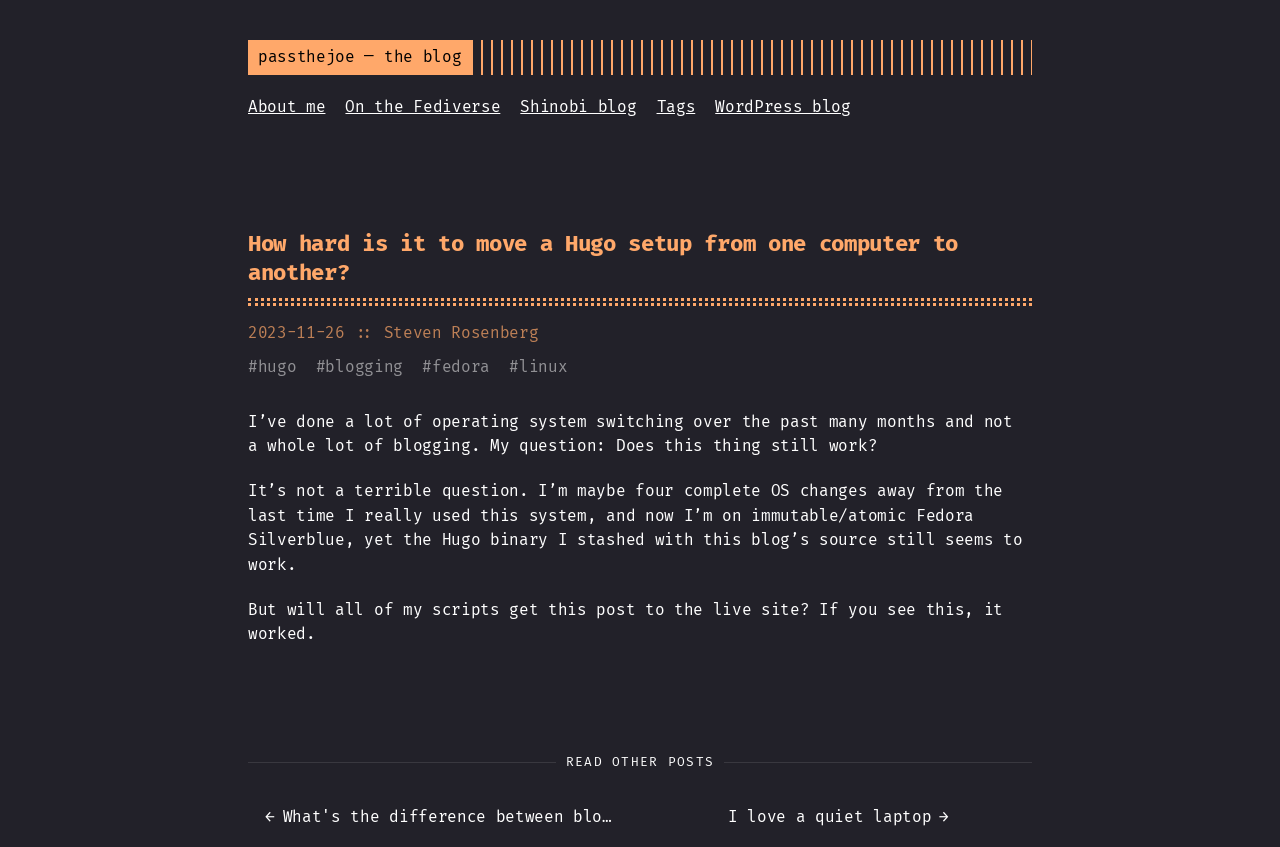What is the author's name?
Make sure to answer the question with a detailed and comprehensive explanation.

The author's name can be found in the text ':: Steven Rosenberg' which is located below the title of the blog post.